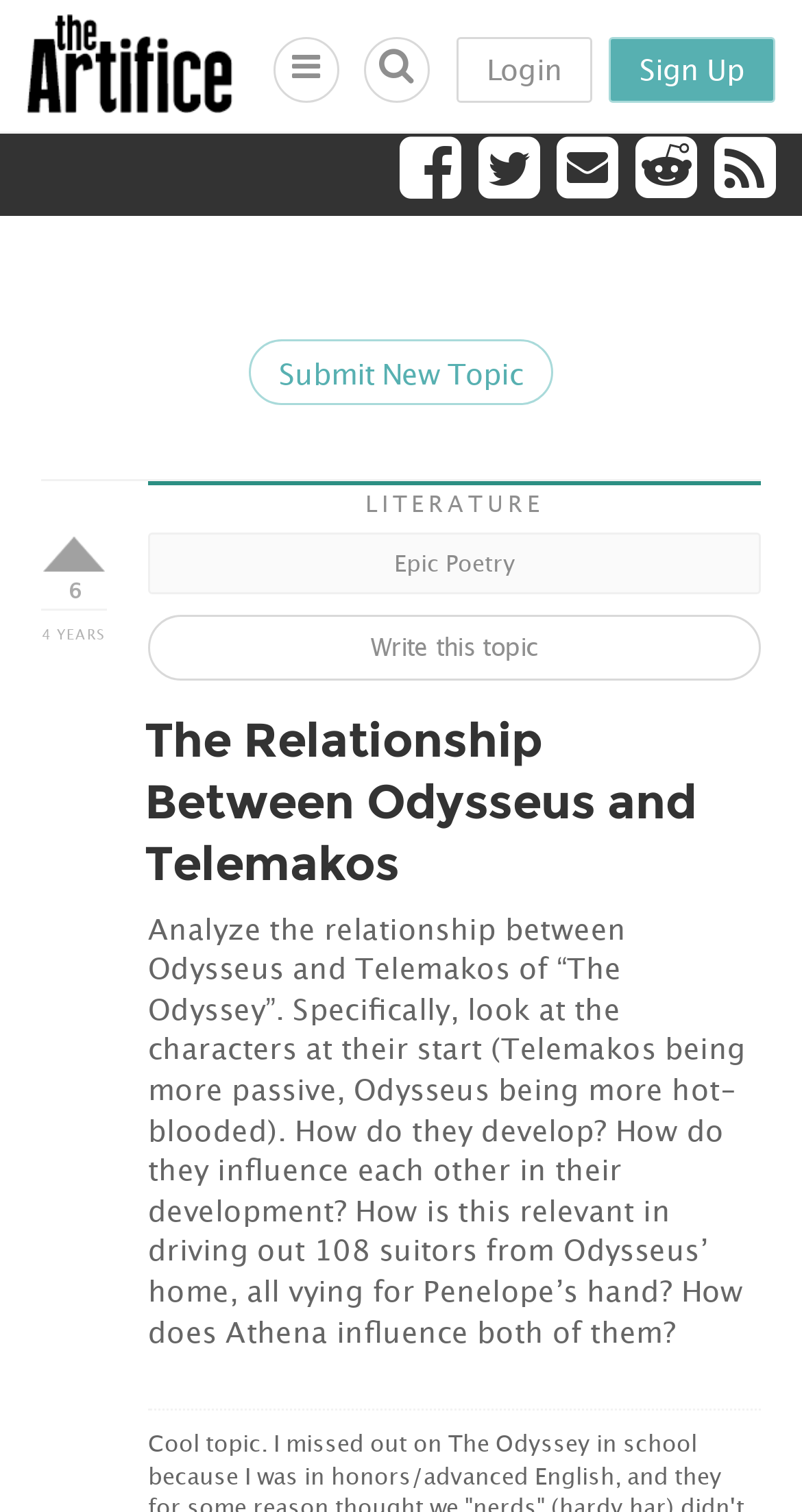Give a detailed account of the webpage.

The webpage is about analyzing the relationship between Odysseus and Telemakos in "The Odyssey". At the top left, there is a logo of "The Artifice" accompanied by a link to the website. To the right of the logo, there are several icons, including a search icon, a login link, and a sign-up link. Below these icons, there are five more icons, possibly representing different categories or features of the website.

In the main content area, there is a table with a submit button labeled "Submit New Topic" at the top. Below the button, there is a grid cell containing a button, a time indicator, and three links. The first link is labeled "Epic Poetry", the second link is "Write this topic", and the third link is the title of the webpage, "The Relationship Between Odysseus and Telemakos". This link is also a heading, indicating that it is a main title on the page.

Below the title, there is a block of text that summarizes the topic, which is to analyze the relationship between Odysseus and Telemakos, focusing on their development and influence on each other, as well as Athena's influence on them. The text also mentions the context of driving out 108 suitors from Odysseus' home.